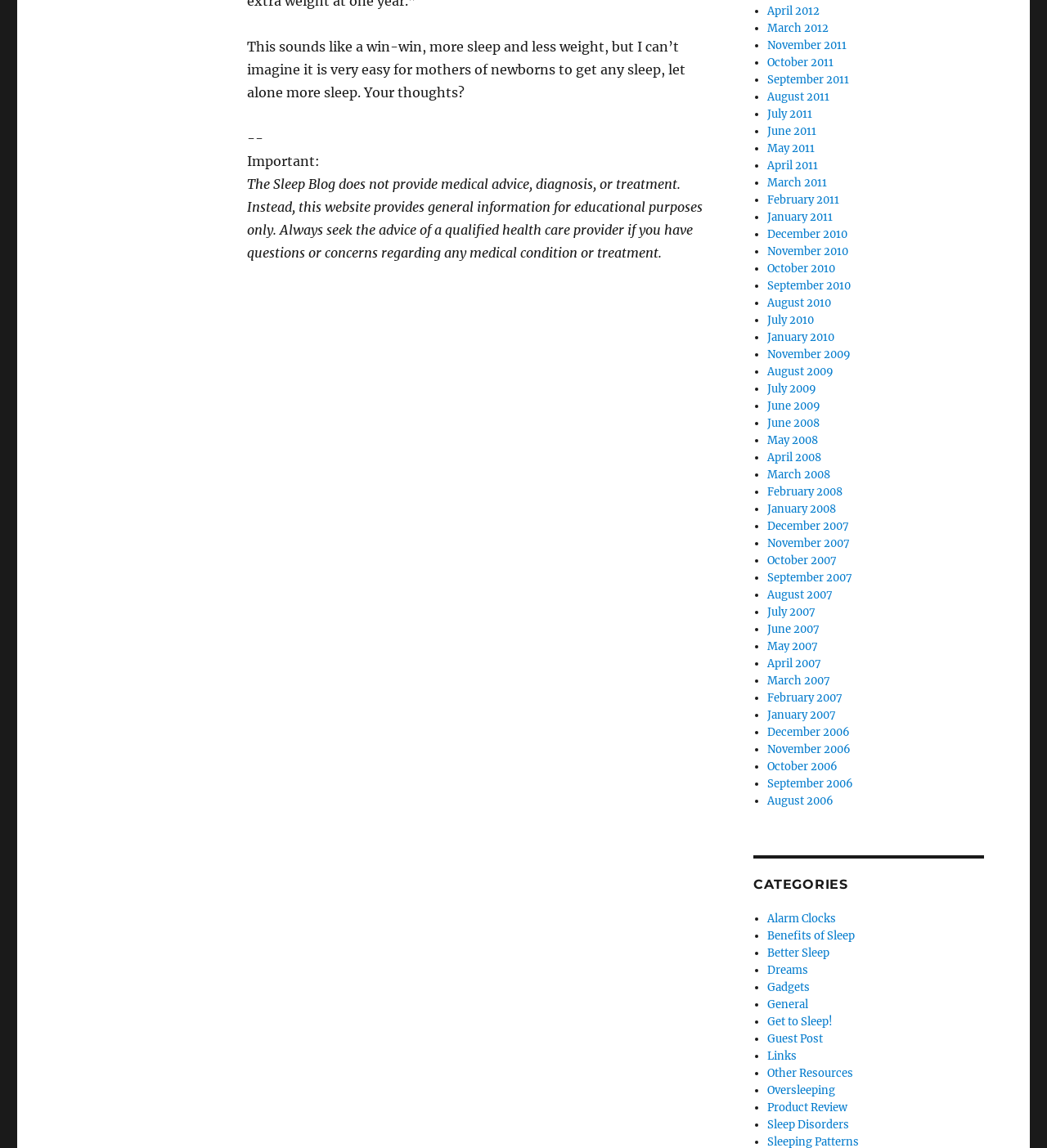Observe the image and answer the following question in detail: What is the topic of the blog post?

Based on the content of the webpage, specifically the text 'This sounds like a win-win, more sleep and less weight, but I can’t imagine it is very easy for mothers of newborns to get any sleep, let alone more sleep.', it can be inferred that the topic of the blog post is related to sleep.